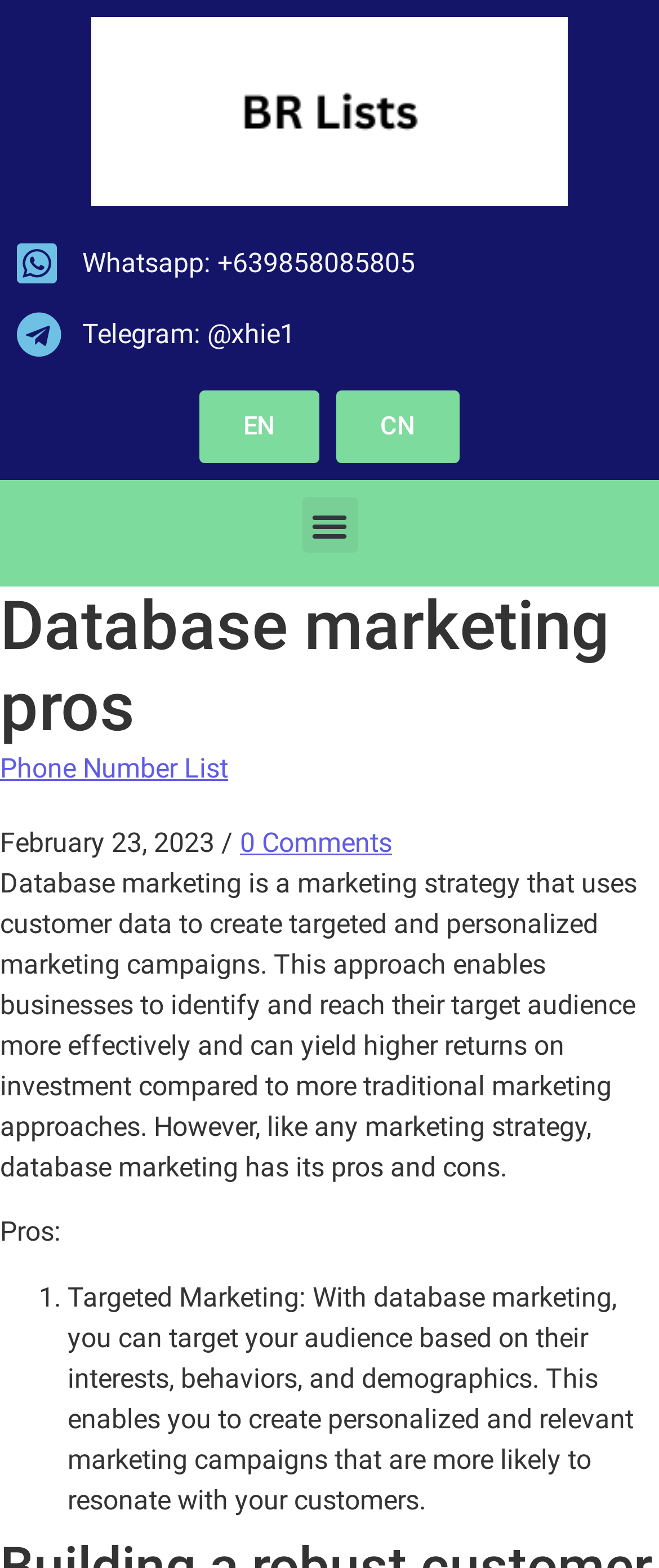What is the date mentioned on the webpage?
Based on the image, give a concise answer in the form of a single word or short phrase.

February 23, 2023